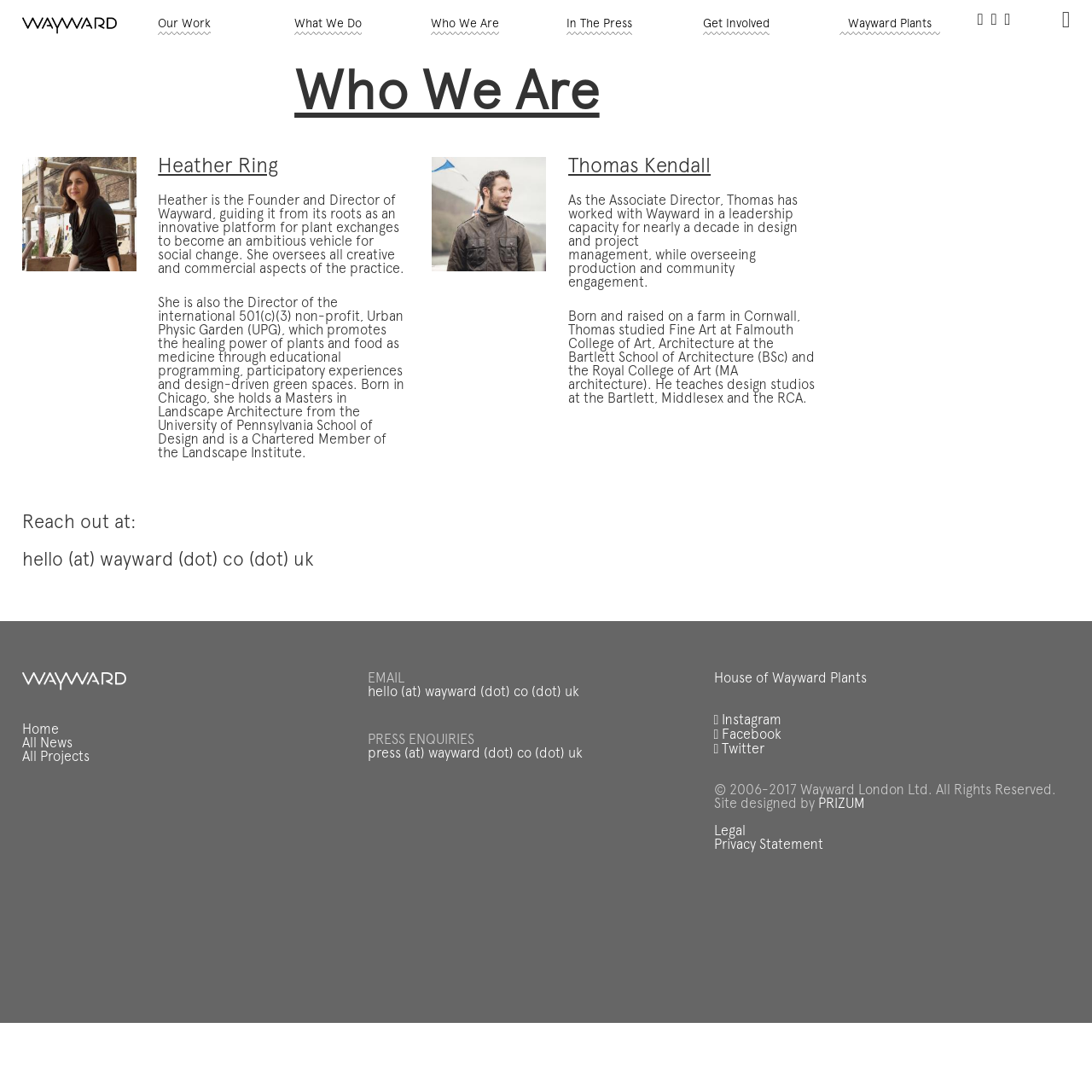Can you show the bounding box coordinates of the region to click on to complete the task described in the instruction: "Contact Wayward via email"?

[0.02, 0.505, 0.287, 0.522]